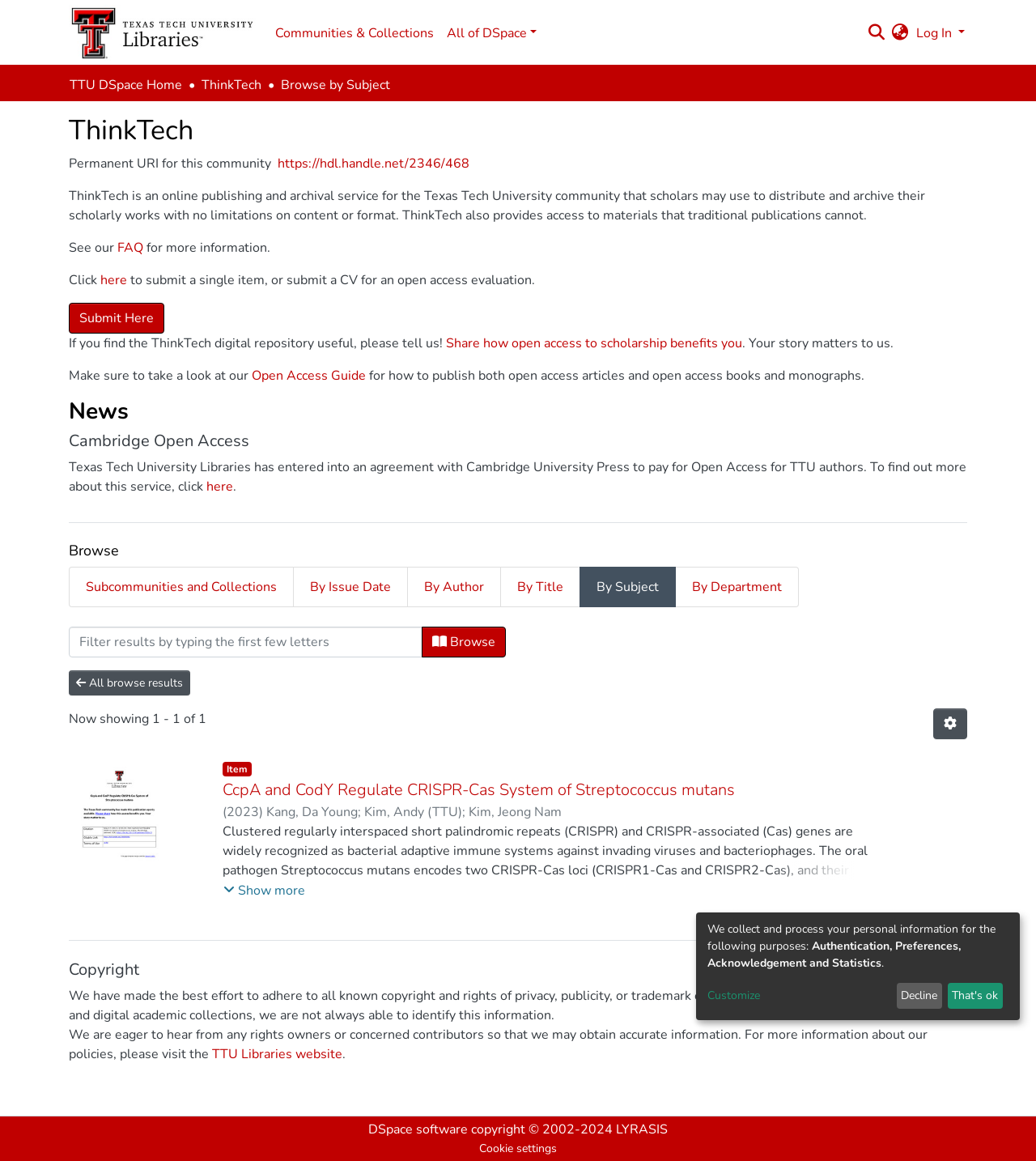Respond with a single word or phrase for the following question: 
What is the purpose of the 'Submit Here' button?

To submit a single item or a CV for open access evaluation